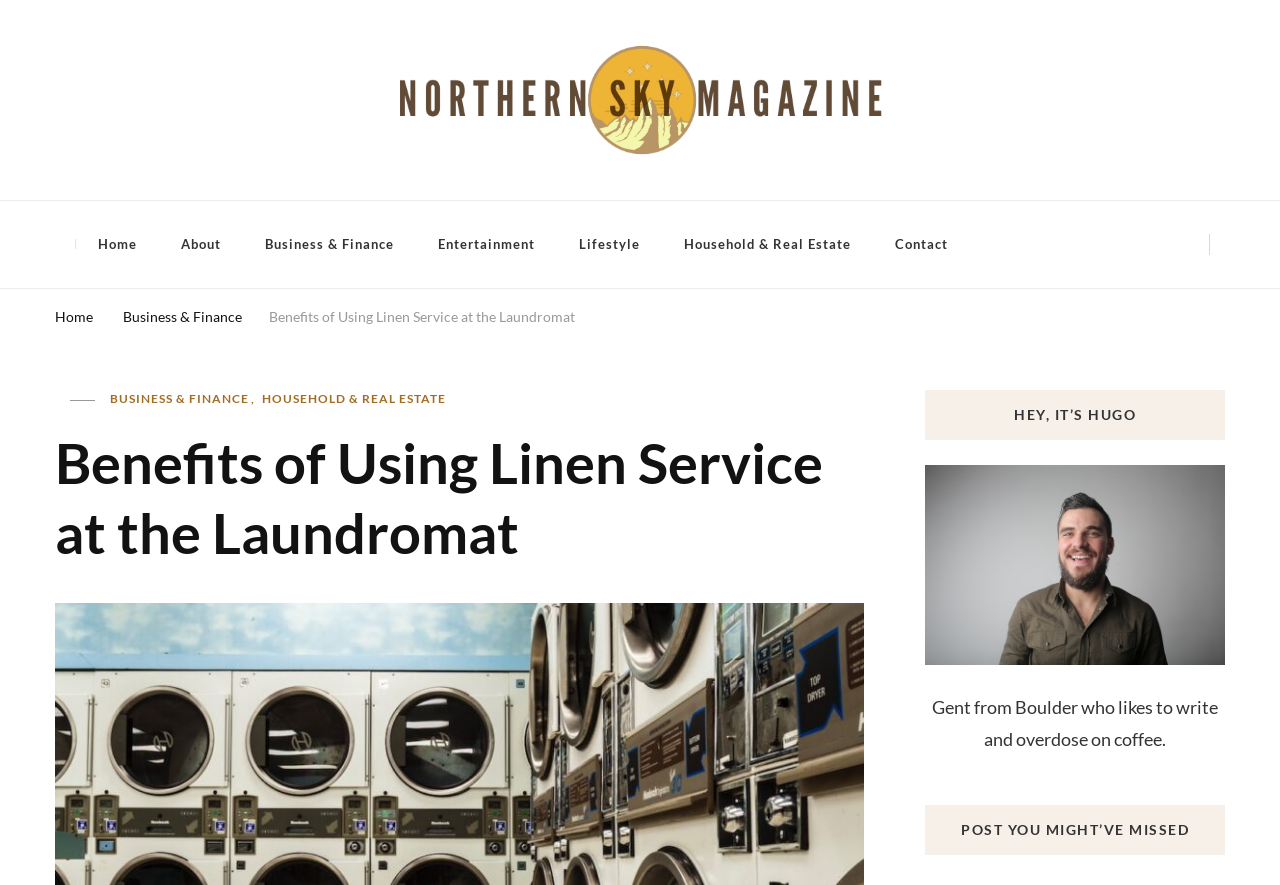What is the topic of the article?
Relying on the image, give a concise answer in one word or a brief phrase.

Benefits of Using Linen Service at the Laundromat